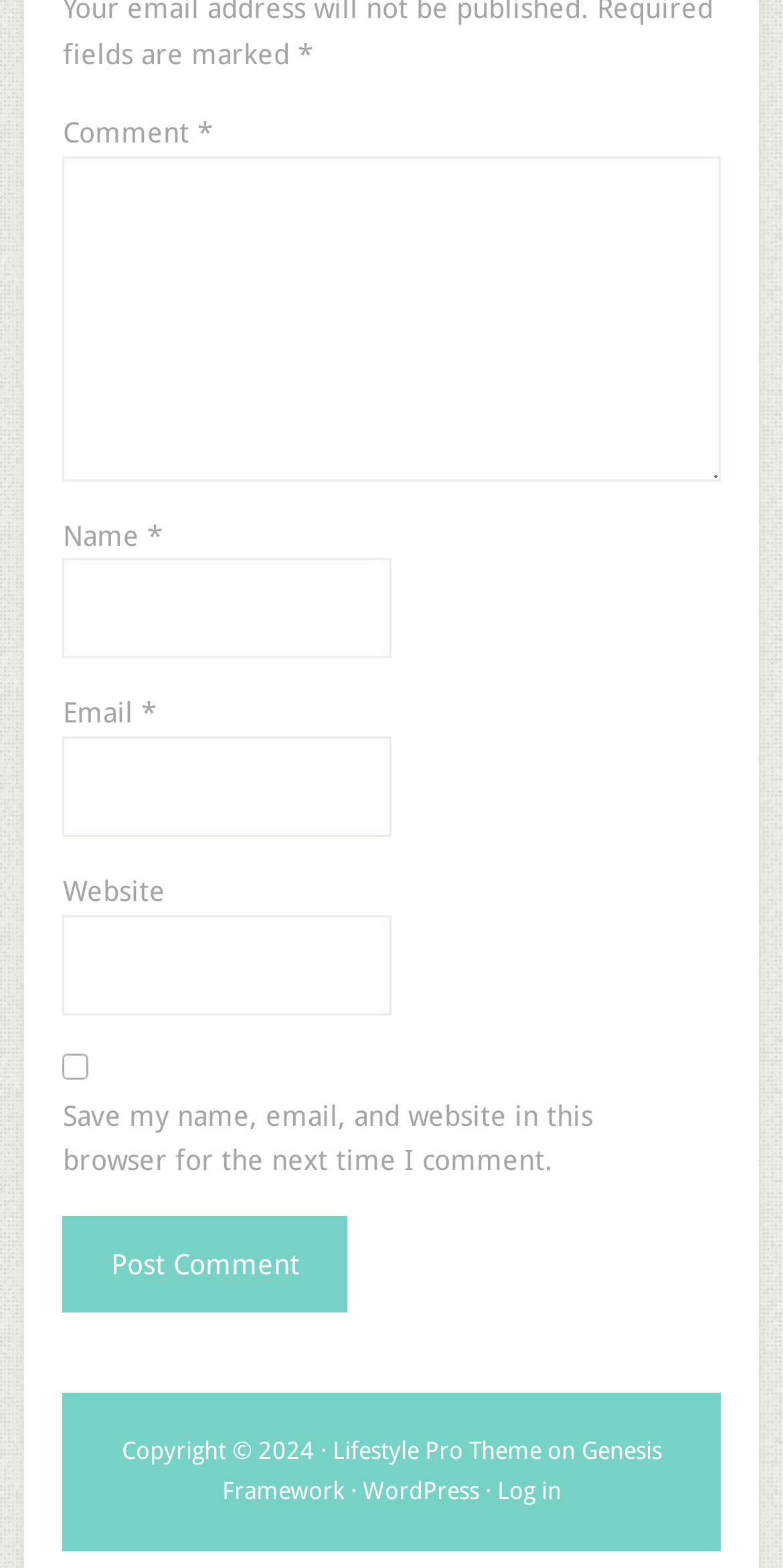Respond to the following query with just one word or a short phrase: 
What is required to post a comment?

Name, Email, Comment